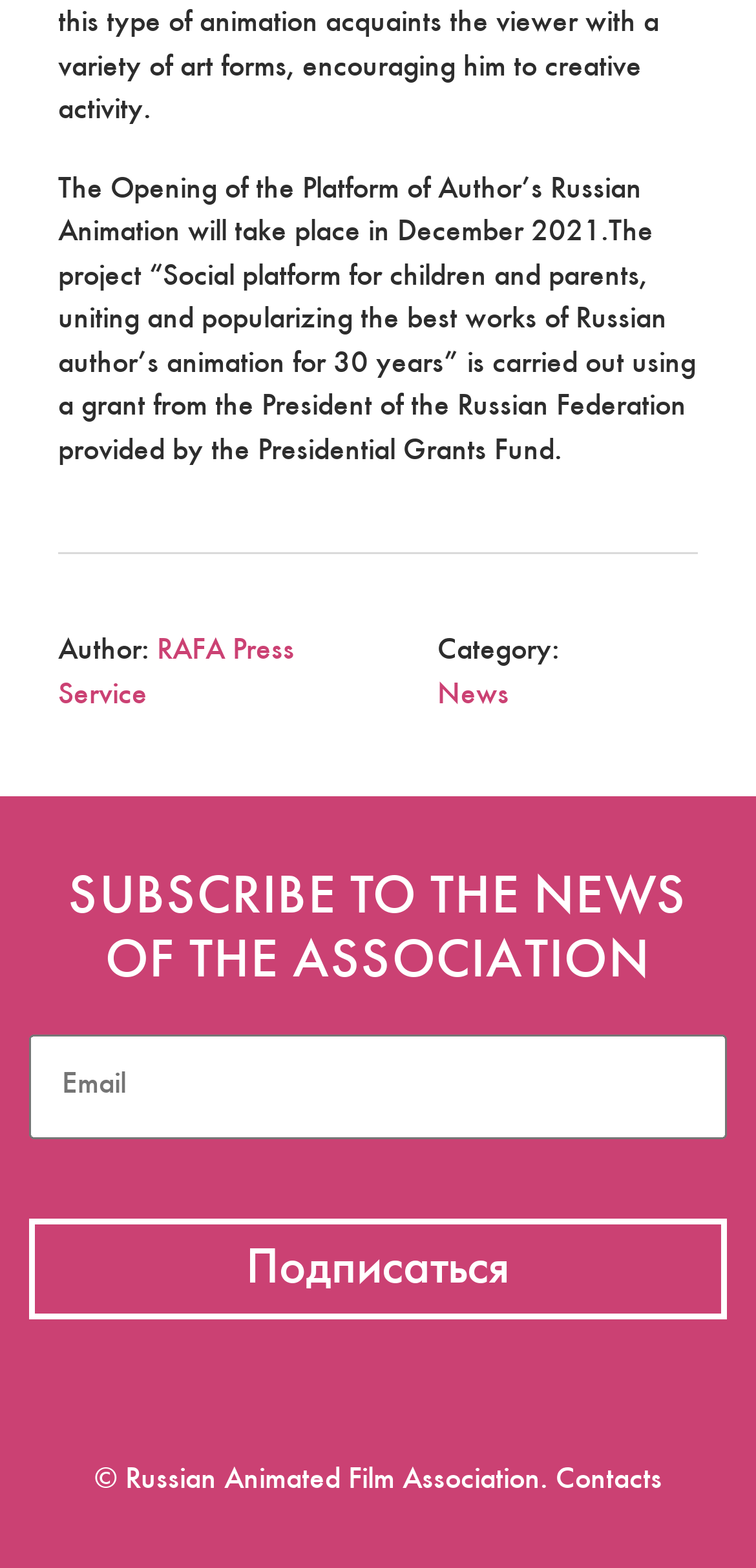What is the project about?
Using the image as a reference, answer the question in detail.

Based on the StaticText element with the text 'The project “Social platform for children and parents, uniting and popularizing the best works of Russian author’s animation for 30 years”...', I can infer that the project is about Russian author's animation.